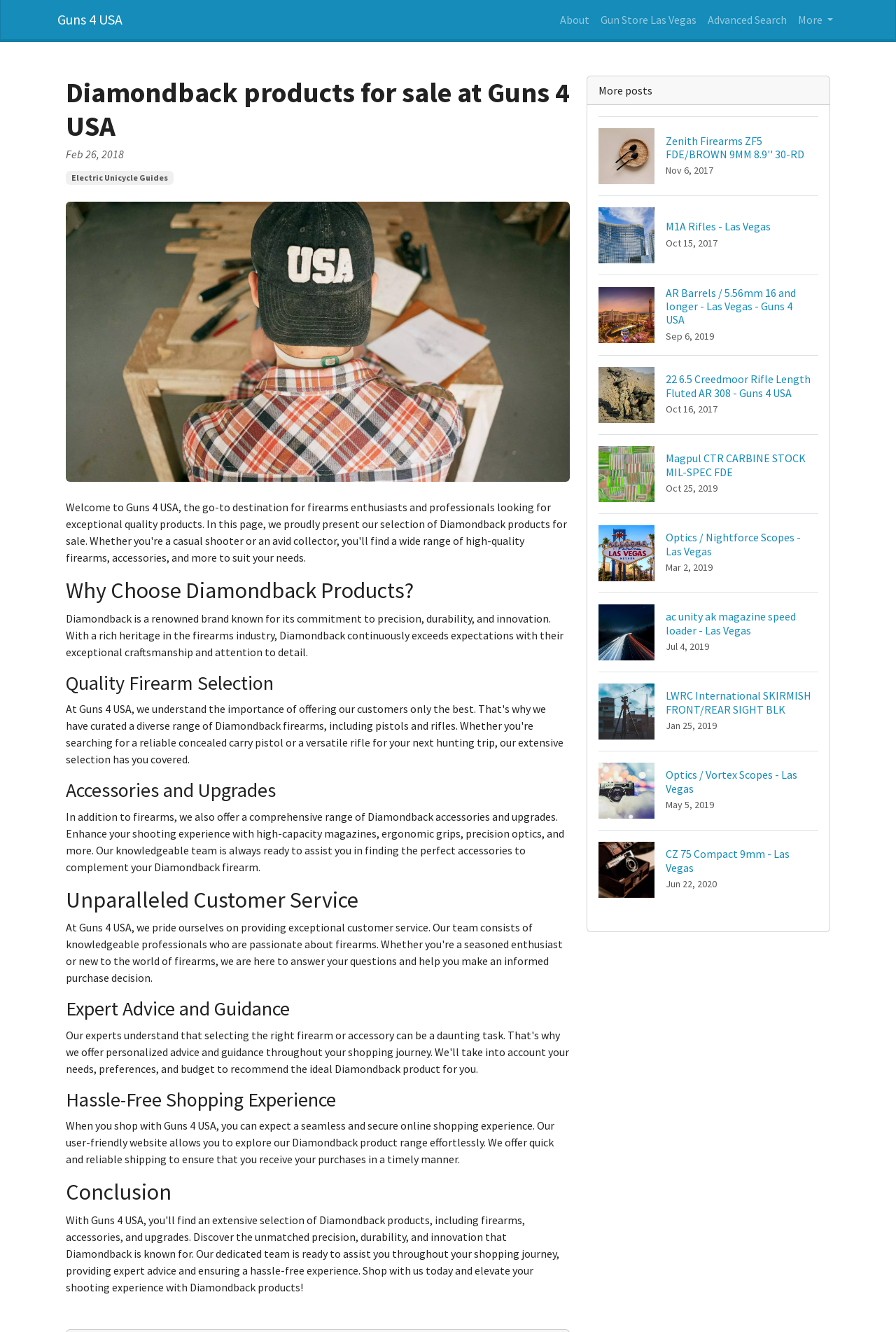Identify the first-level heading on the webpage and generate its text content.

Diamondback products for sale at Guns 4 USA